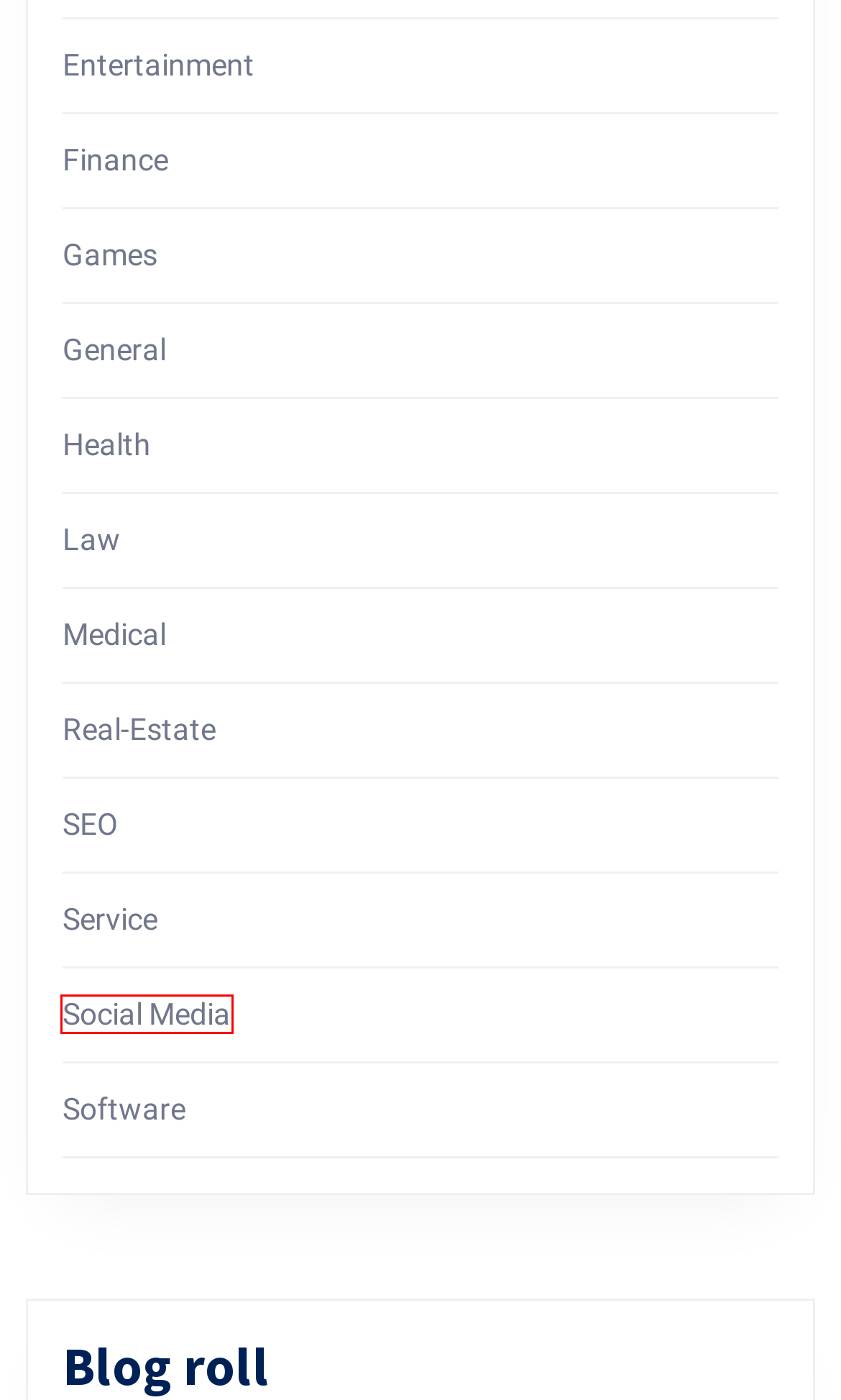You have a screenshot of a webpage with a red bounding box around an element. Identify the webpage description that best fits the new page that appears after clicking the selected element in the red bounding box. Here are the candidates:
A. Finance – The Wind's Twelve Quarters
B. Games – The Wind's Twelve Quarters
C. Health – The Wind's Twelve Quarters
D. Entertainment – The Wind's Twelve Quarters
E. Software – The Wind's Twelve Quarters
F. Service – The Wind's Twelve Quarters
G. Real-Estate – The Wind's Twelve Quarters
H. Social Media – The Wind's Twelve Quarters

H